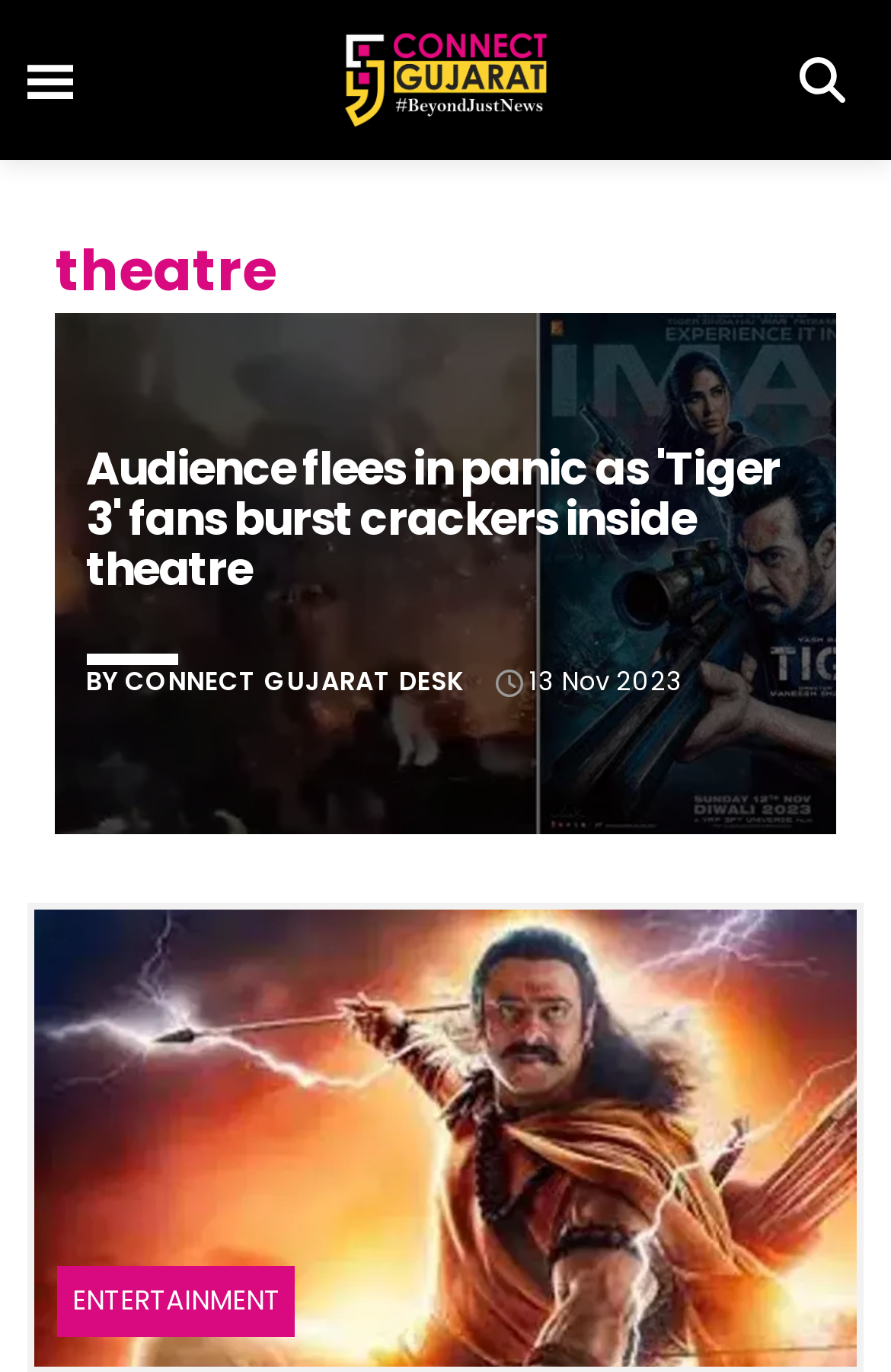Indicate the bounding box coordinates of the clickable region to achieve the following instruction: "View Adipurush ticket news."

[0.031, 0.817, 0.969, 0.855]